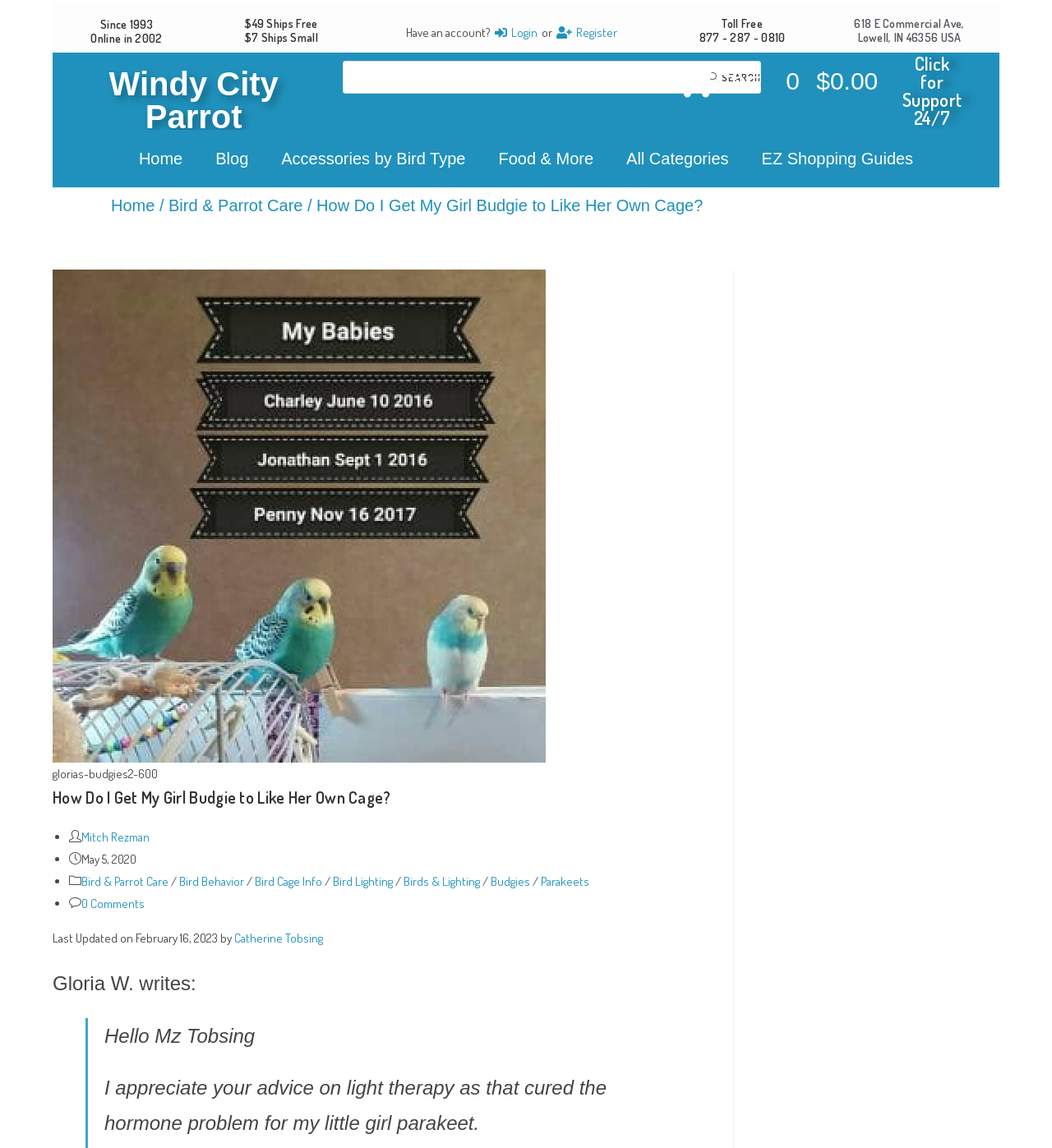What is the address of Windy City Parrot?
Please answer the question as detailed as possible.

The address of Windy City Parrot can be found in the heading element with the text '618 E Commercial Ave, Lowell, IN 46356 USA'.